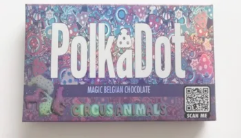Create an extensive caption that includes all significant details of the image.

The image showcases the vibrant packaging of the "PolkaDot Circus Animals" chocolate bar, a whimsical treat from PolkaDot. The box features a captivating design filled with playful colors and intricate patterns, highlighting the magical and fun essence of Belgian chocolate. Bold white lettering prominently displays the brand name "PolkaDot" at the top, while the tagline "Magic Belgian Chocolate" emphasizes its delightful quality. Below, the words "CIRCUS ANIMALS" are playfully crafted in multicolored letters, inviting curiosity and a sense of joy. Additionally, the packaging includes a QR code labeled "SCAN ME," encouraging interaction and further exploration of this indulgent confection. This eye-catching design is perfect for chocolate lovers looking to indulge in a charming and unique treat.